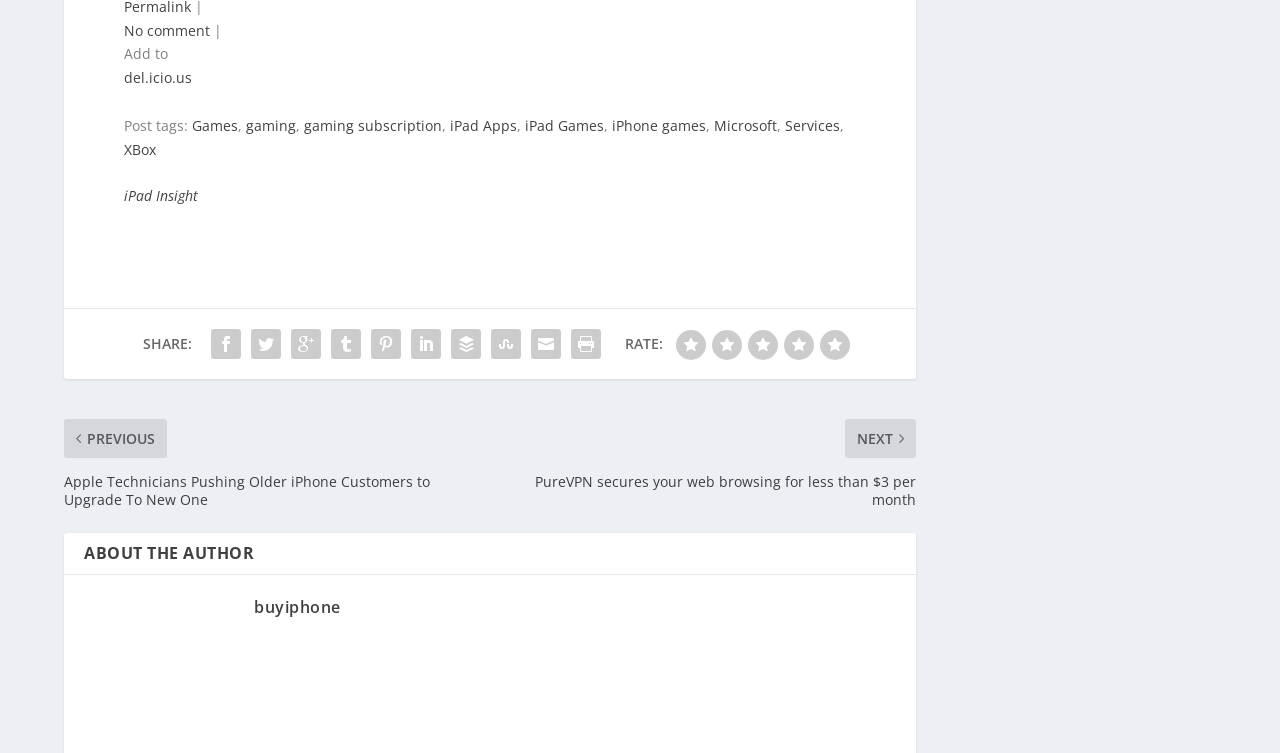Please find the bounding box coordinates of the section that needs to be clicked to achieve this instruction: "Share on Facebook".

[0.161, 0.412, 0.192, 0.465]